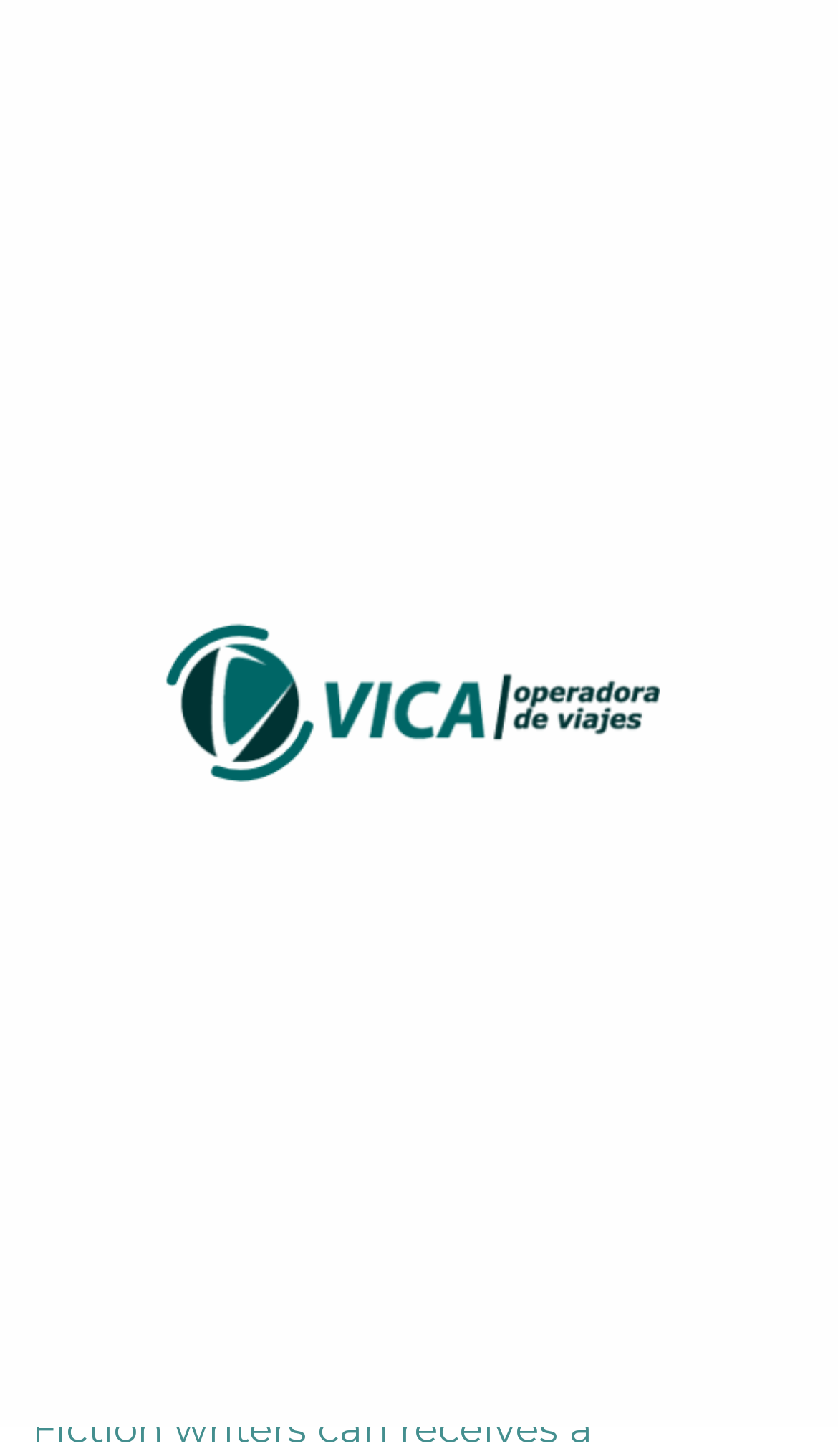What is the date of the post?
Answer briefly with a single word or phrase based on the image.

12 septiembre, 2022